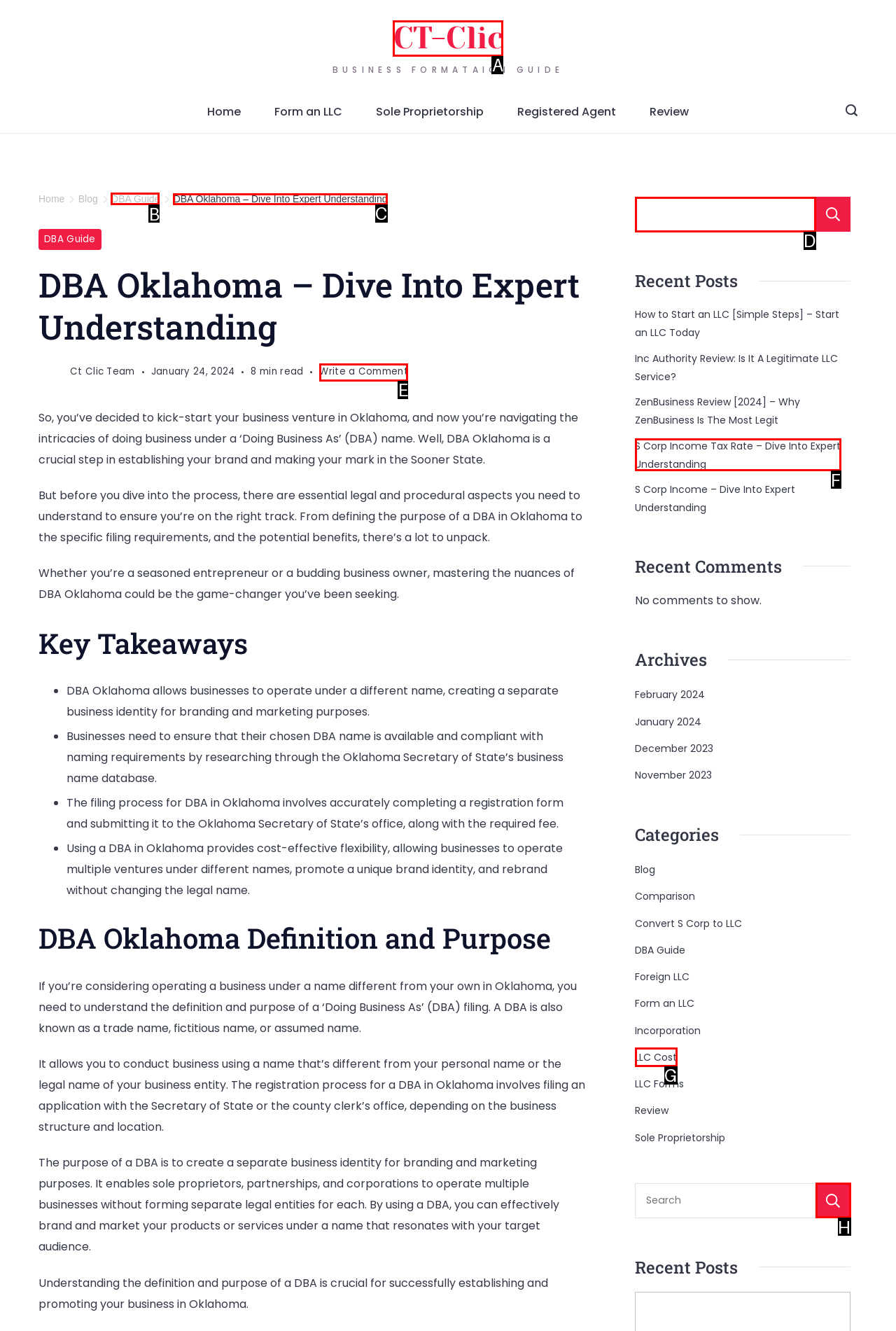Specify which HTML element I should click to complete this instruction: Click the Submit button in the contact form Answer with the letter of the relevant option.

None